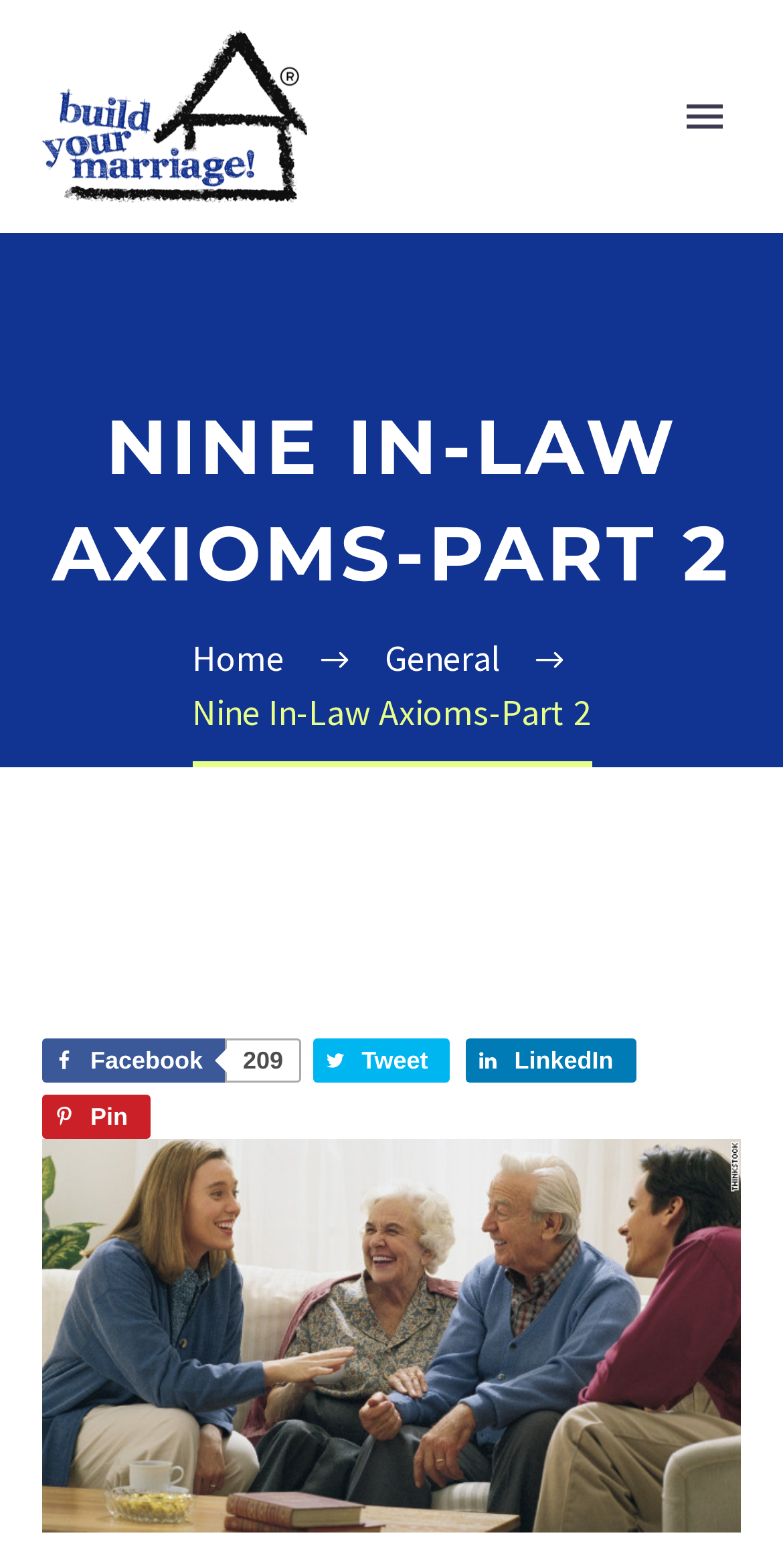How many social media links are there?
Look at the image and answer with only one word or phrase.

4